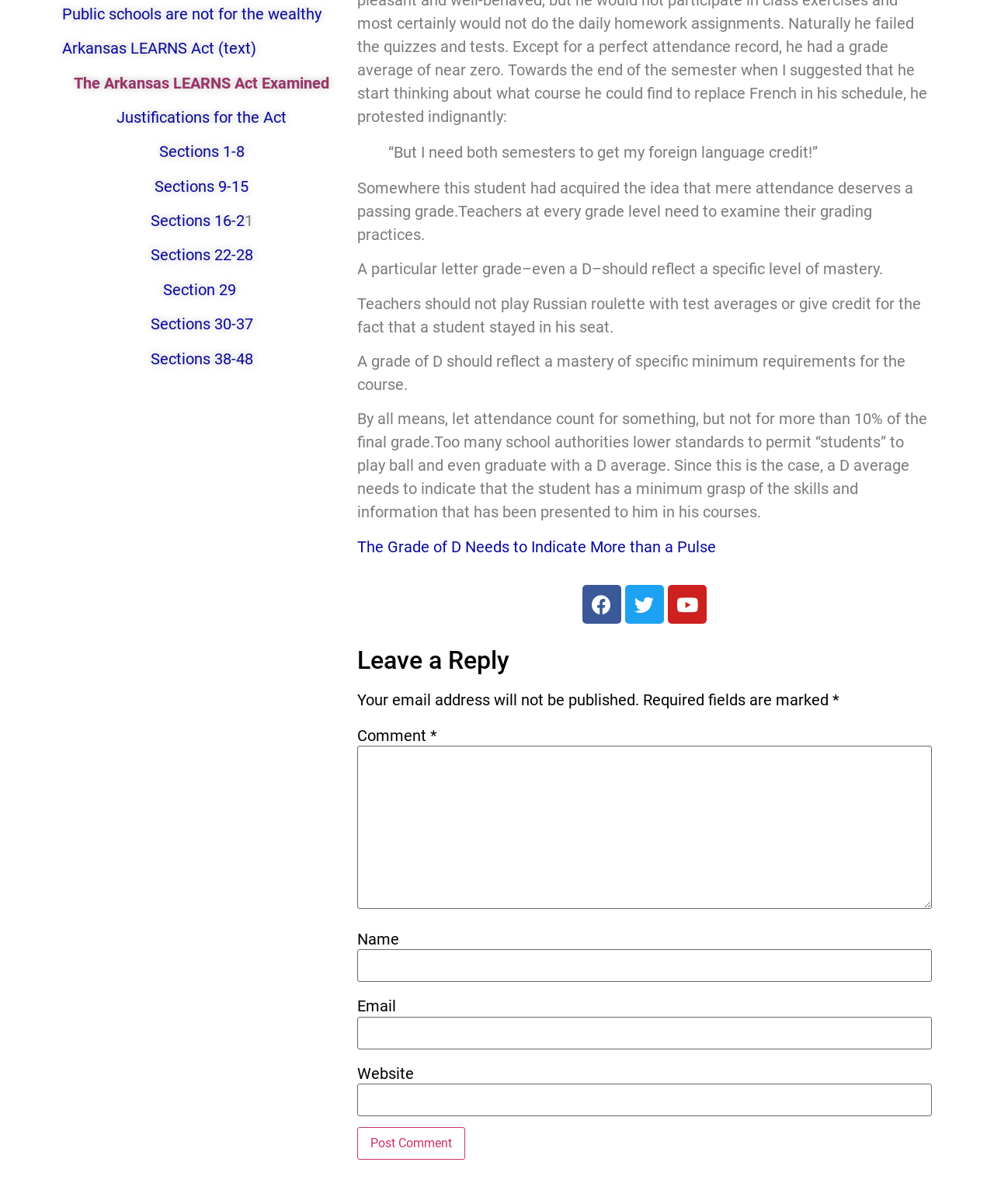Extract the bounding box coordinates for the UI element described as: "parent_node: Comment * name="comment"".

[0.359, 0.619, 0.937, 0.755]